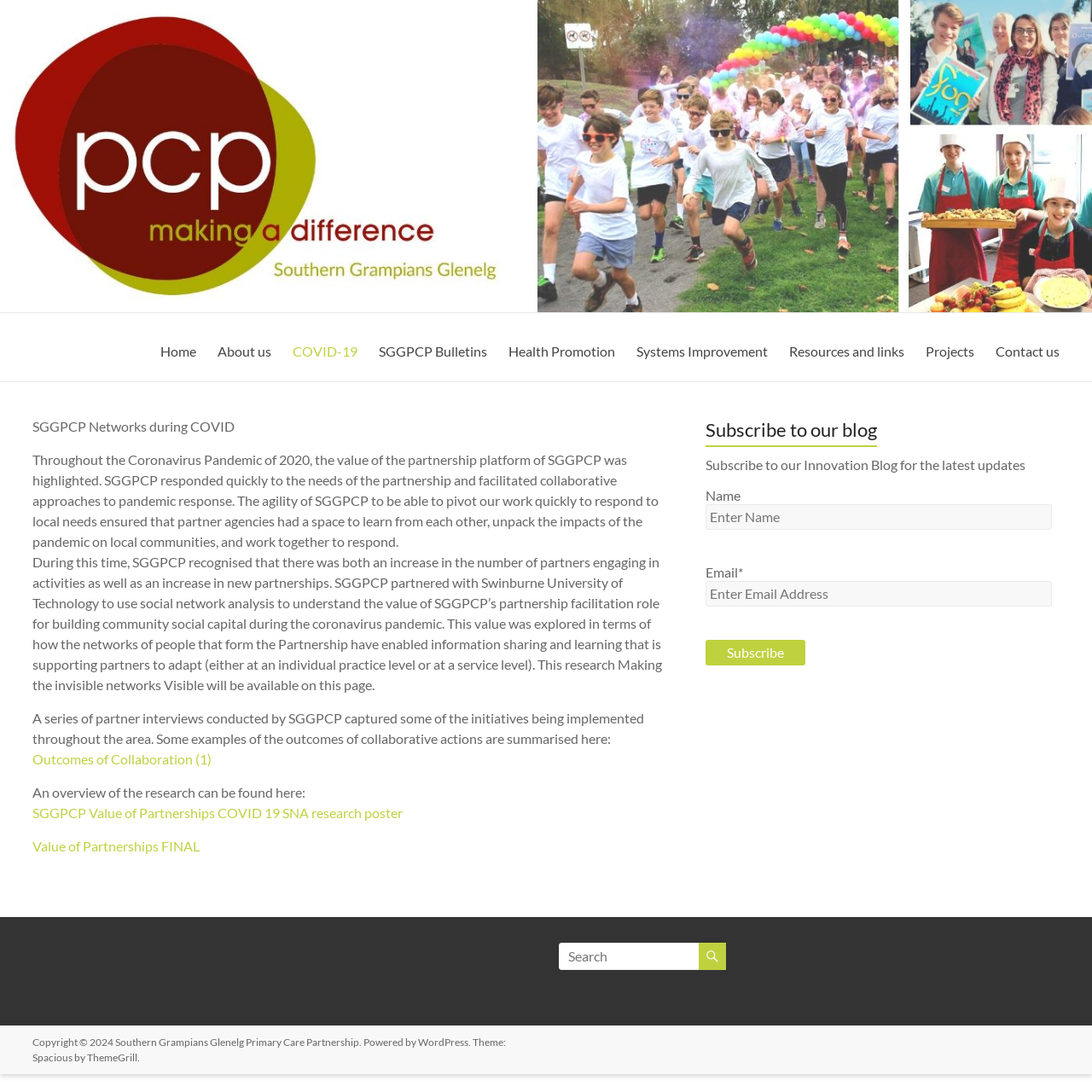Pinpoint the bounding box coordinates of the element you need to click to execute the following instruction: "Subscribe to the blog". The bounding box should be represented by four float numbers between 0 and 1, in the format [left, top, right, bottom].

[0.646, 0.586, 0.737, 0.61]